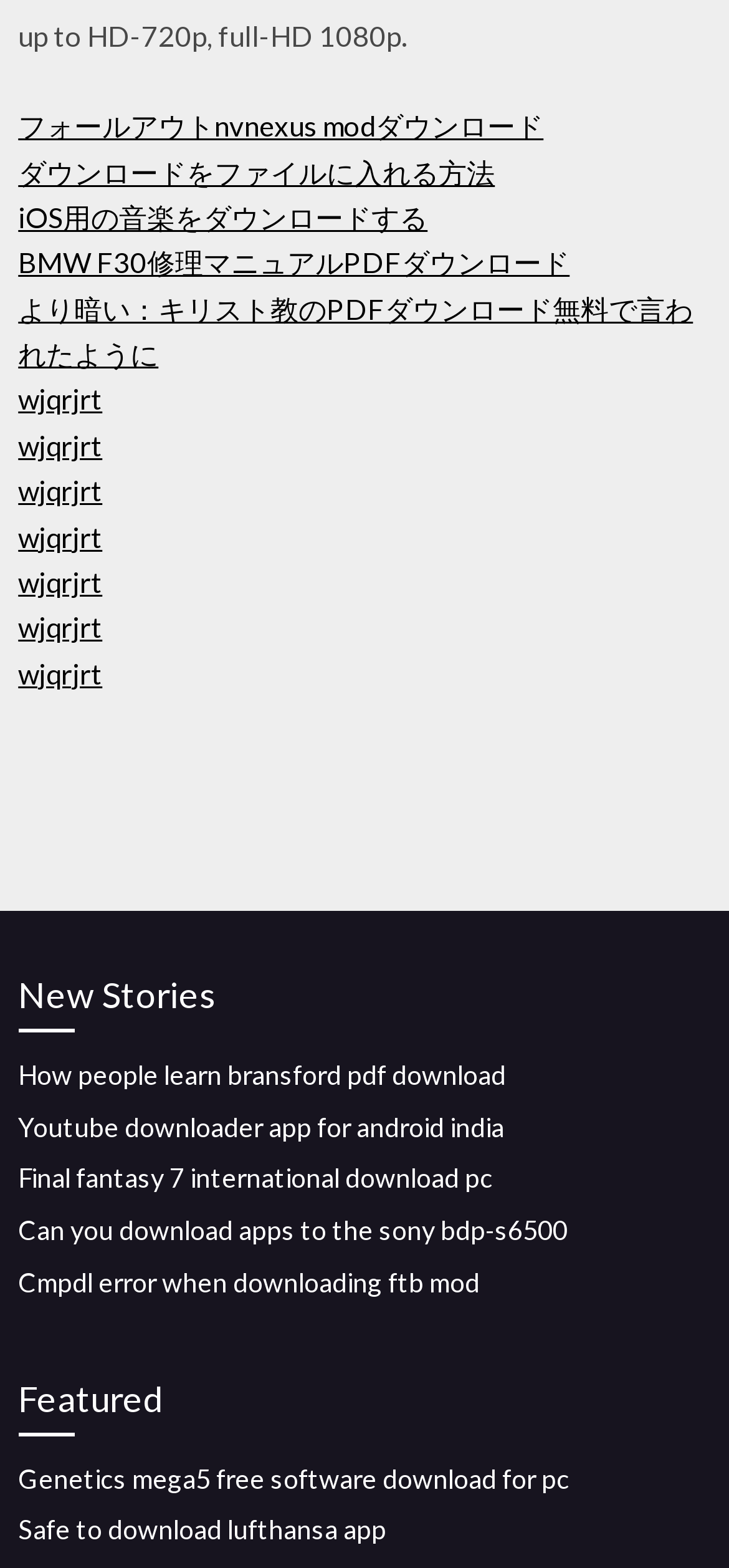Please determine the bounding box coordinates of the section I need to click to accomplish this instruction: "Learn how people learn Bransford pdf".

[0.025, 0.675, 0.694, 0.695]